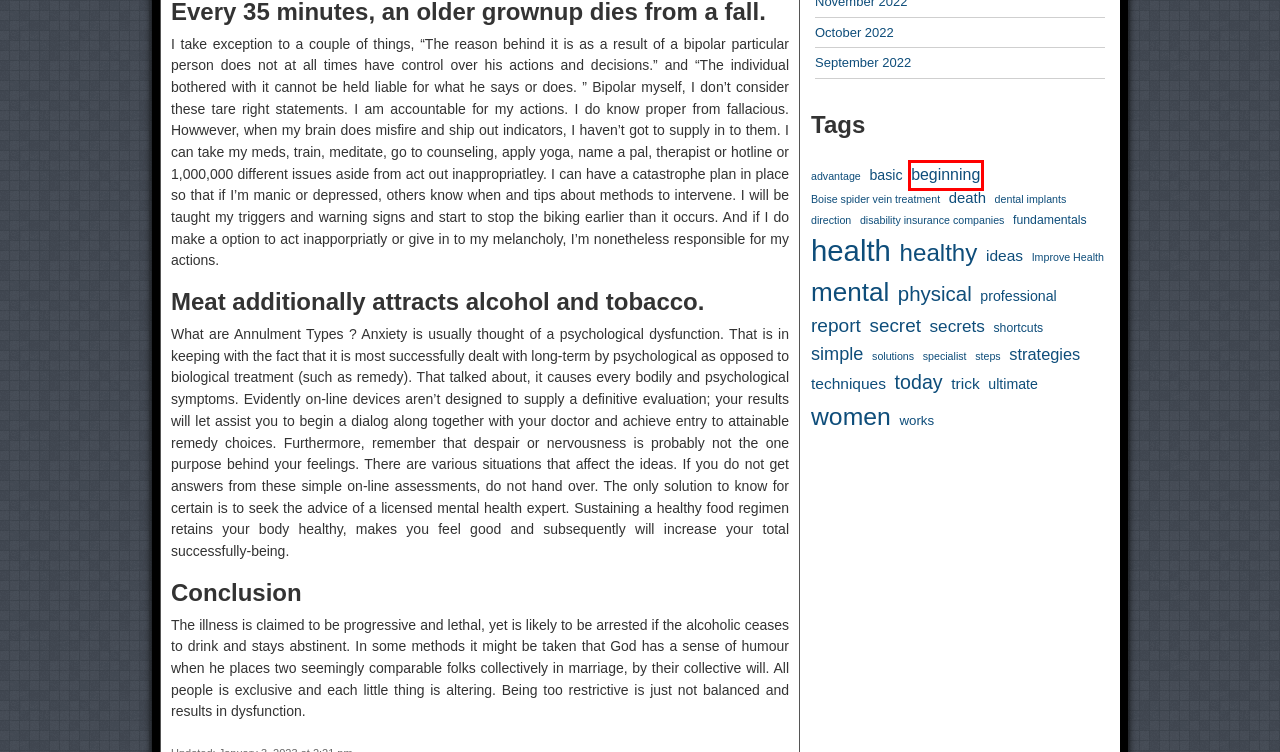A screenshot of a webpage is given with a red bounding box around a UI element. Choose the description that best matches the new webpage shown after clicking the element within the red bounding box. Here are the candidates:
A. trick – Levitra Health
B. basic – Levitra Health
C. Improve Health – Levitra Health
D. September 2022 – Levitra Health
E. fundamentals – Levitra Health
F. advantage – Levitra Health
G. specialist – Levitra Health
H. beginning – Levitra Health

H